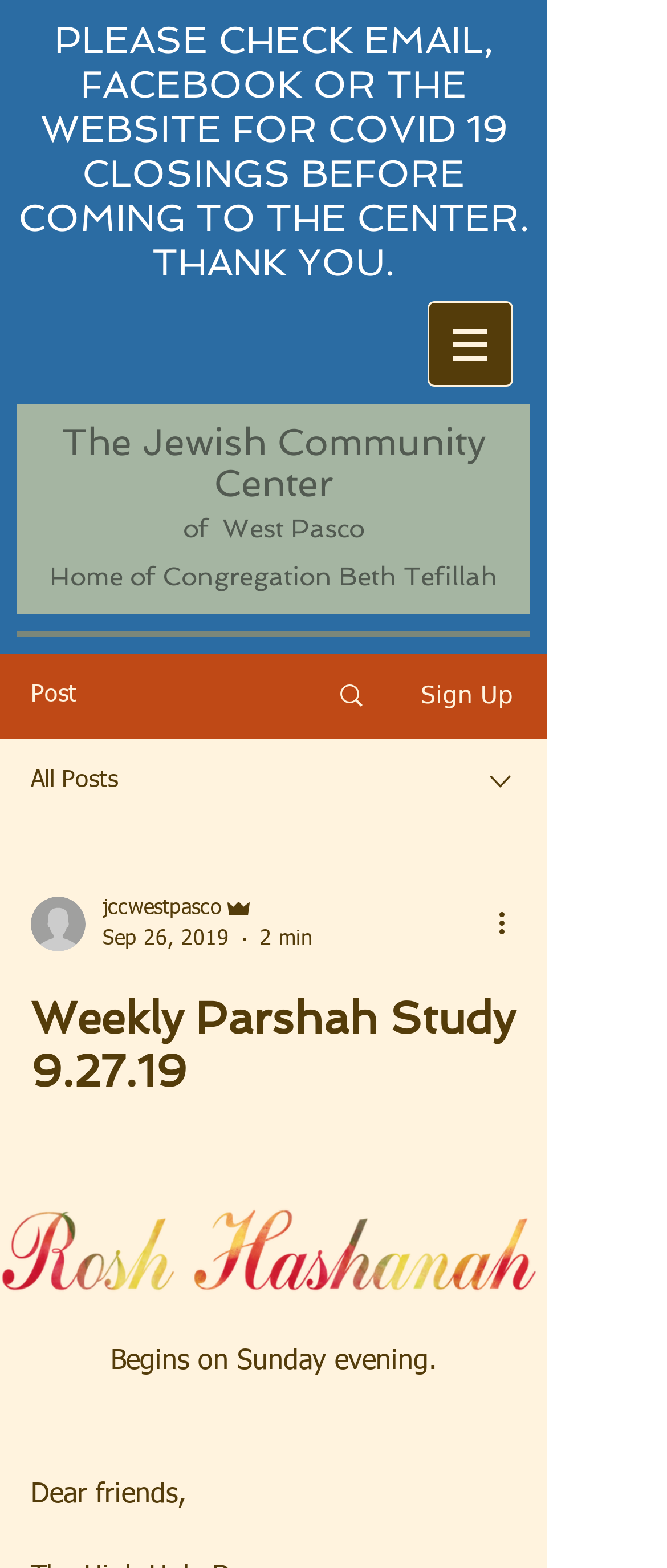What is the name of the congregation?
Carefully analyze the image and provide a detailed answer to the question.

I found the answer by looking at the heading element that says 'The Jewish Community Center of West Pasco Home of Congregation Beth Tefillah'.